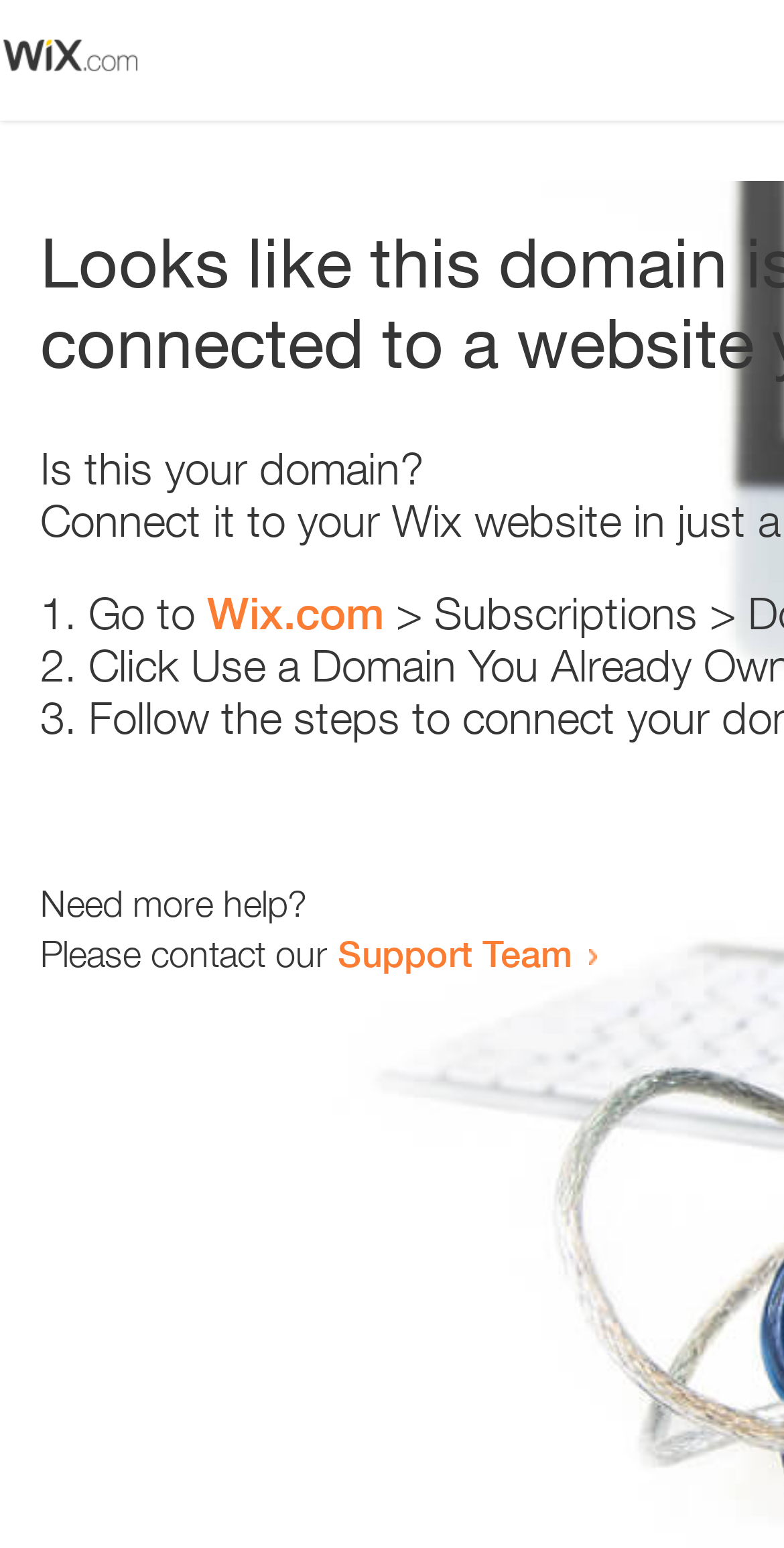Reply to the question with a brief word or phrase: What is the website mentioned in the list?

Wix.com